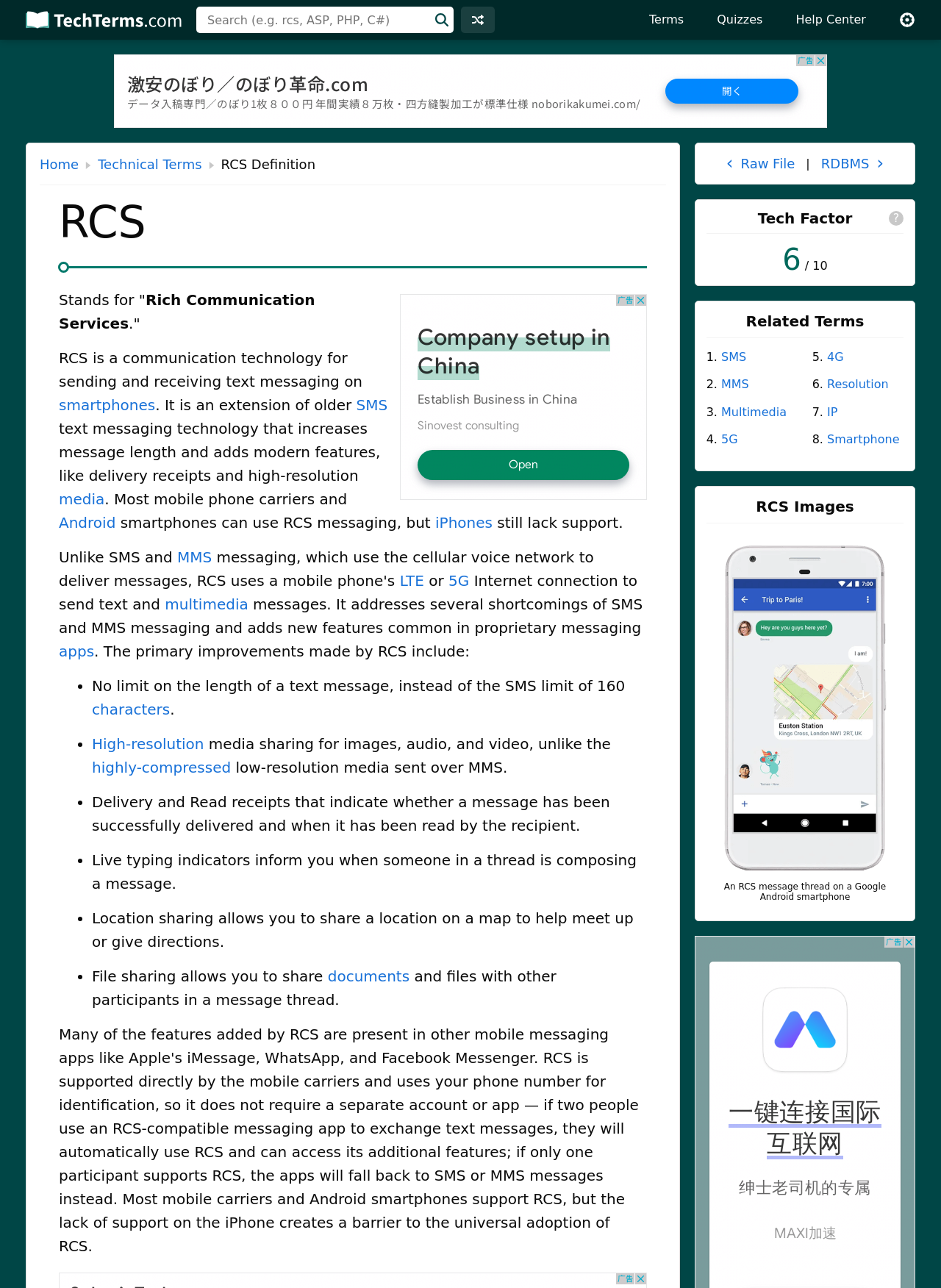Can you provide the bounding box coordinates for the element that should be clicked to implement the instruction: "Go to the Home page"?

None